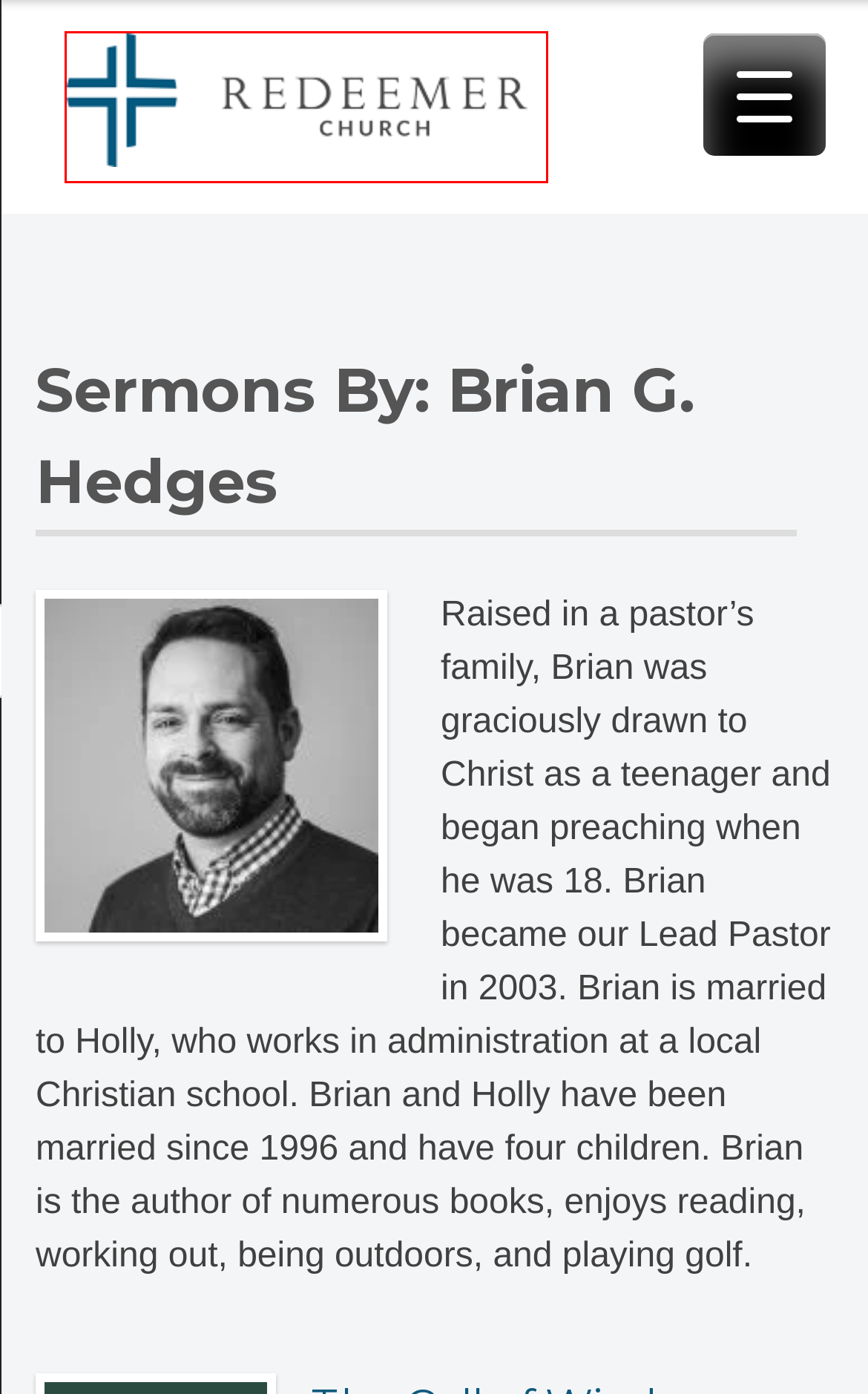With the provided webpage screenshot containing a red bounding box around a UI element, determine which description best matches the new webpage that appears after clicking the selected element. The choices are:
A. Redeemer Church | A Gospel Centered Missional Church
B. Christ in 1 Corinthians (Holy Week 2024) | Series | Redeemer Church
C. Hebrews: Jesus is Better | Series | Redeemer Church
D. How to Make Life Work: Wisdom from Proverbs | Series | Redeemer Church
E. Give | Redeemer Church
F. Formed in God’s Image | Redeemer Church
G. Christ Our Hope | Redeemer Church
H. Brian G. Hedges | Preachers | Redeemer Church | Page 2

A